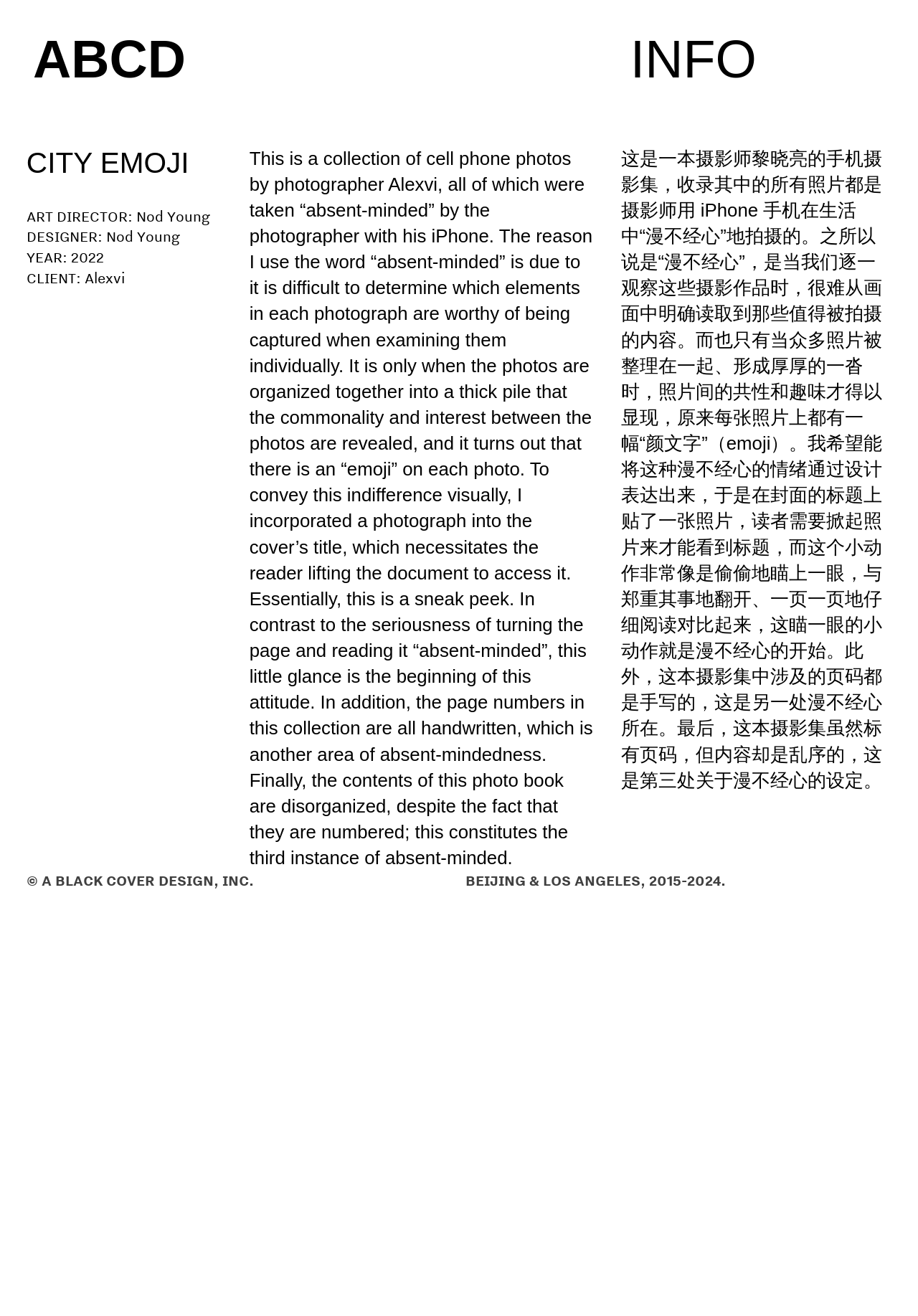What is the year of this project?
Refer to the image and answer the question using a single word or phrase.

2022